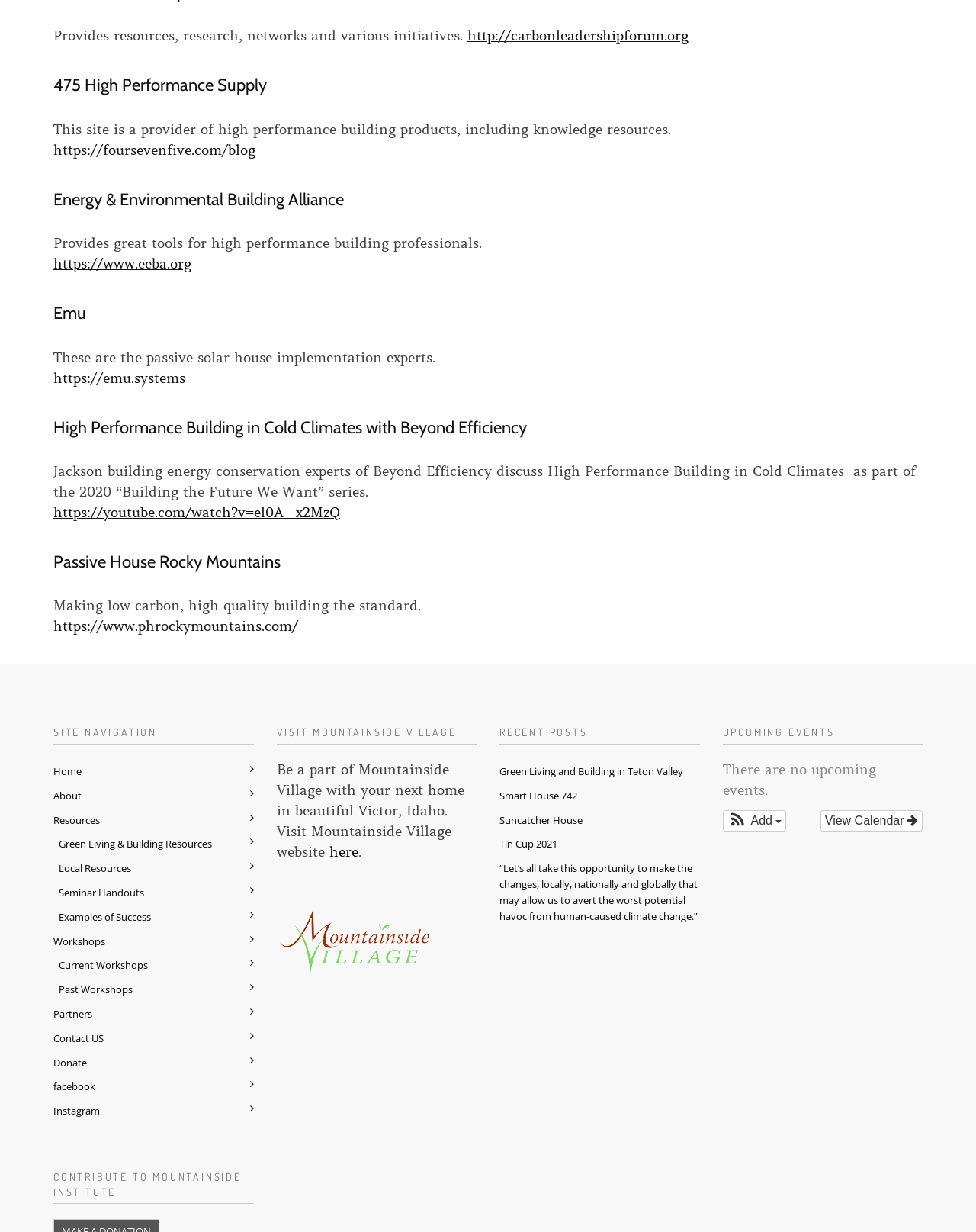Determine the bounding box coordinates of the clickable region to follow the instruction: "View the calendar of upcoming events".

[0.84, 0.658, 0.945, 0.675]